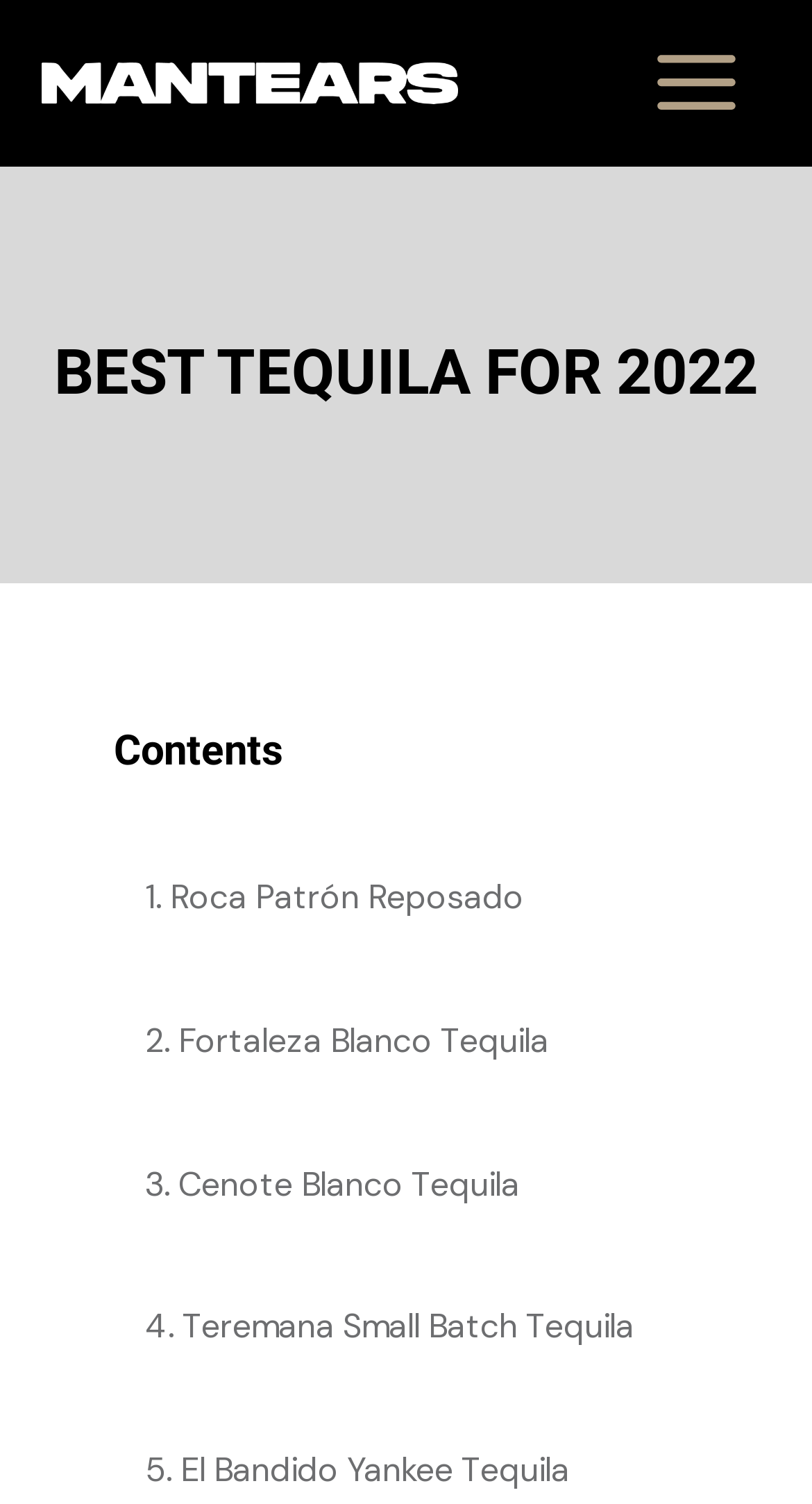Is the webpage focused on a specific year?
Based on the visual information, provide a detailed and comprehensive answer.

The webpage's title 'Best Tequila for 2022' suggests that the webpage is focused on a specific year, which is 2022, and is likely providing recommendations or reviews for tequilas in that year.